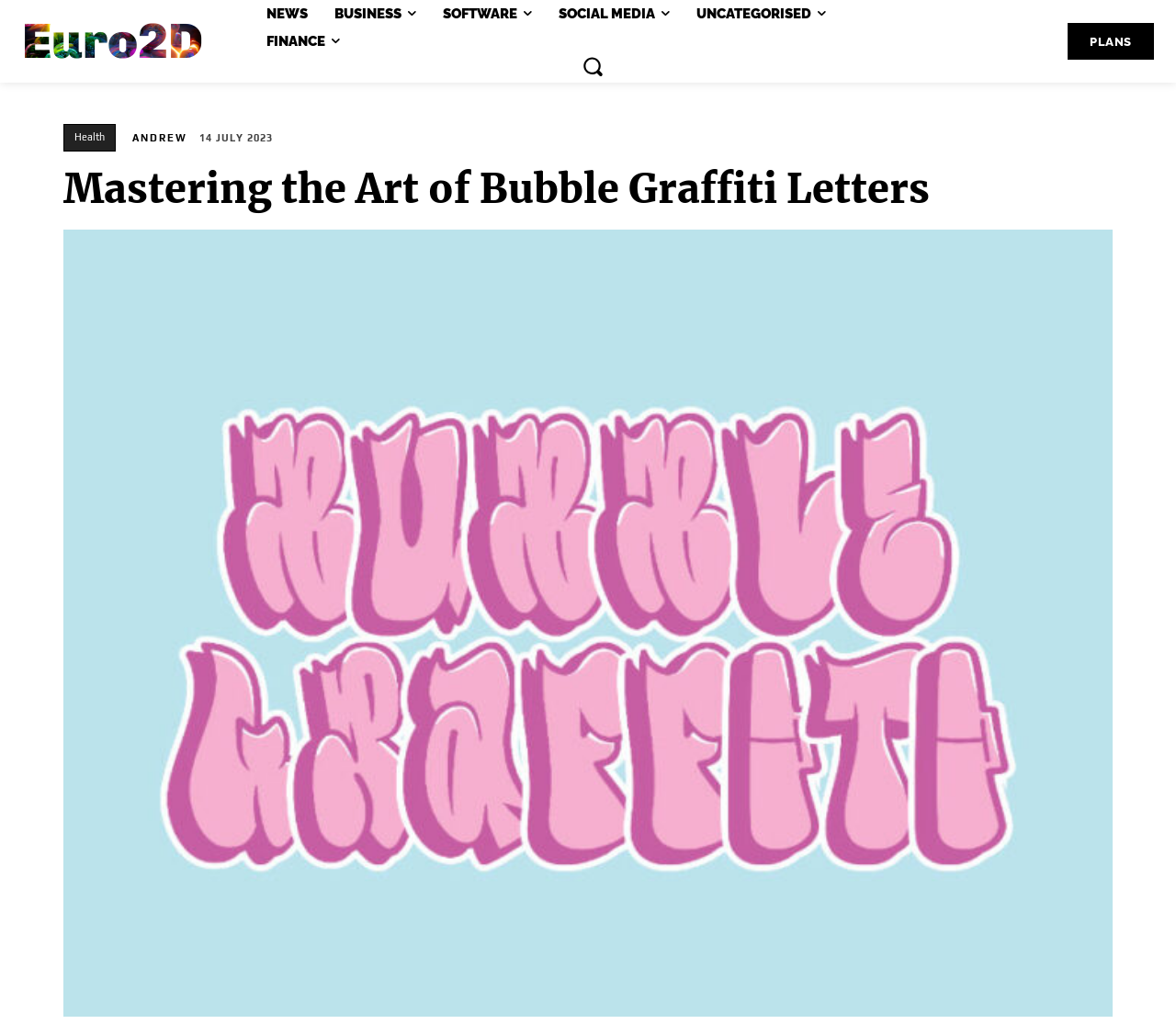Deliver a detailed narrative of the webpage's visual and textual elements.

The webpage is about mastering the art of bubble graffiti letters, offering a playful and dynamic approach to typography. At the top left, there are five links: "Euro2D", "NEWS", "BUSINESS", "SOFTWARE", and "SOCIAL MEDIA", which are closely spaced and aligned horizontally. Below these links, there is another row of links, including "UNCATEGORISED" and "FINANCE", positioned similarly to the first row.

To the right of these links, there is a search button with a small image inside. On the top right, there is a link to "PLANS". Below the search button, there are three links: "Health", "ANDREW", and a time element displaying the date "14 JULY 2023".

The main content of the webpage is headed by a large heading that reads "Mastering the Art of Bubble Graffiti Letters", which spans almost the entire width of the page. Below this heading, there is a large image that takes up most of the page's real estate, likely showcasing examples of bubble graffiti letters.